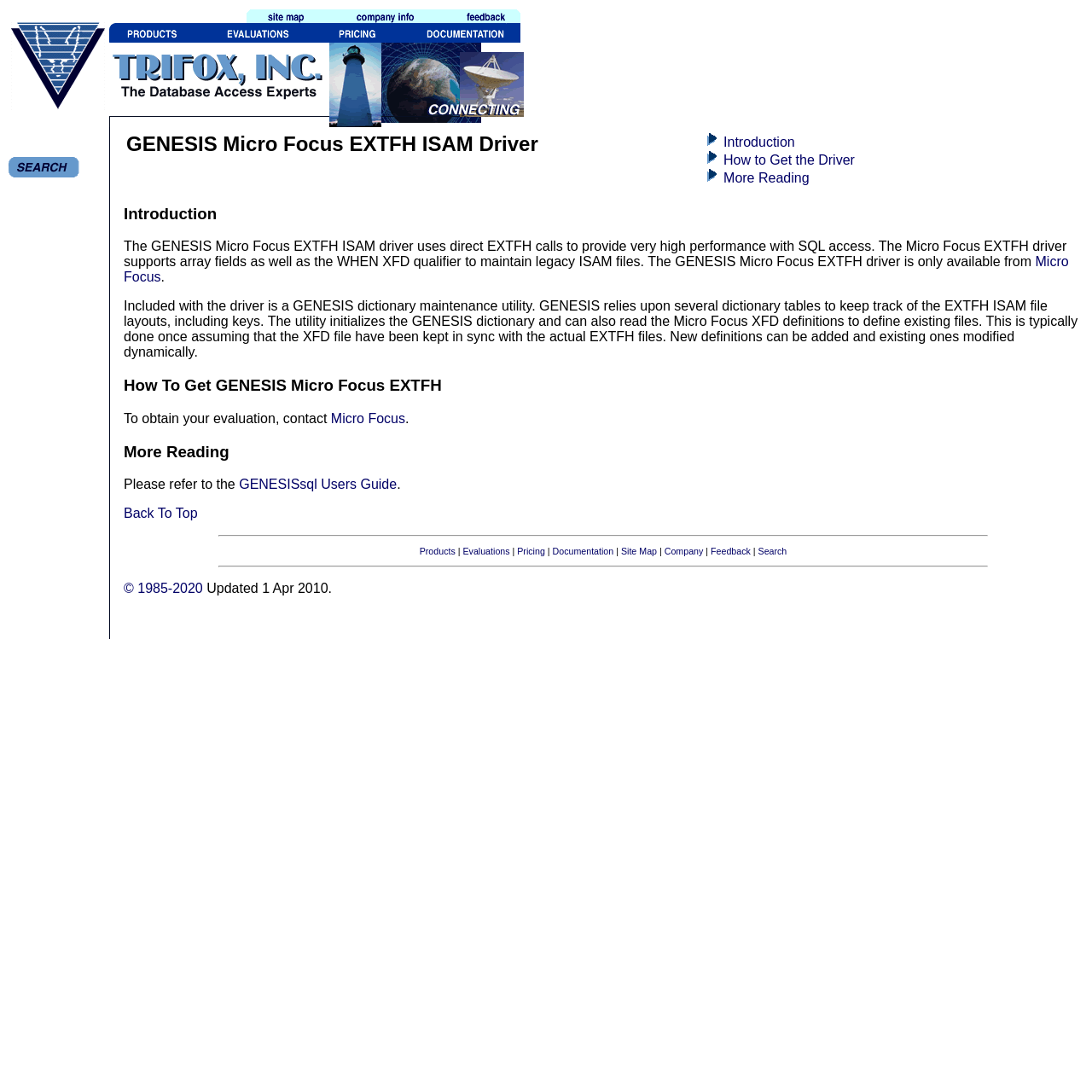How can I get the GENESIS Micro Focus EXTFH driver?
Please describe in detail the information shown in the image to answer the question.

According to the webpage, to obtain the GENESIS Micro Focus EXTFH driver, I need to contact Micro Focus, which is the provider of the driver.